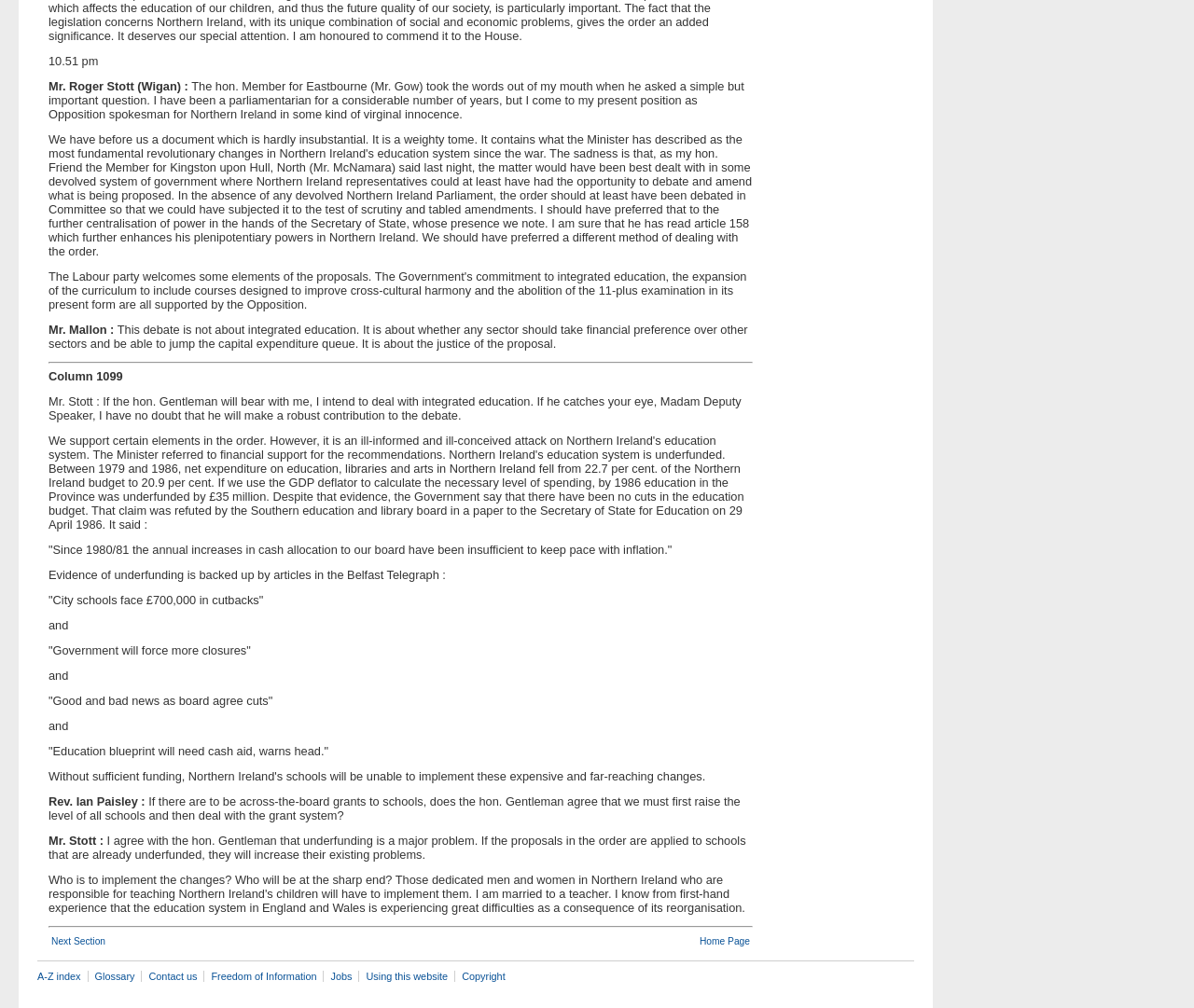What is the name of the newspaper mentioned in the debate?
Using the information from the image, give a concise answer in one word or a short phrase.

Belfast Telegraph